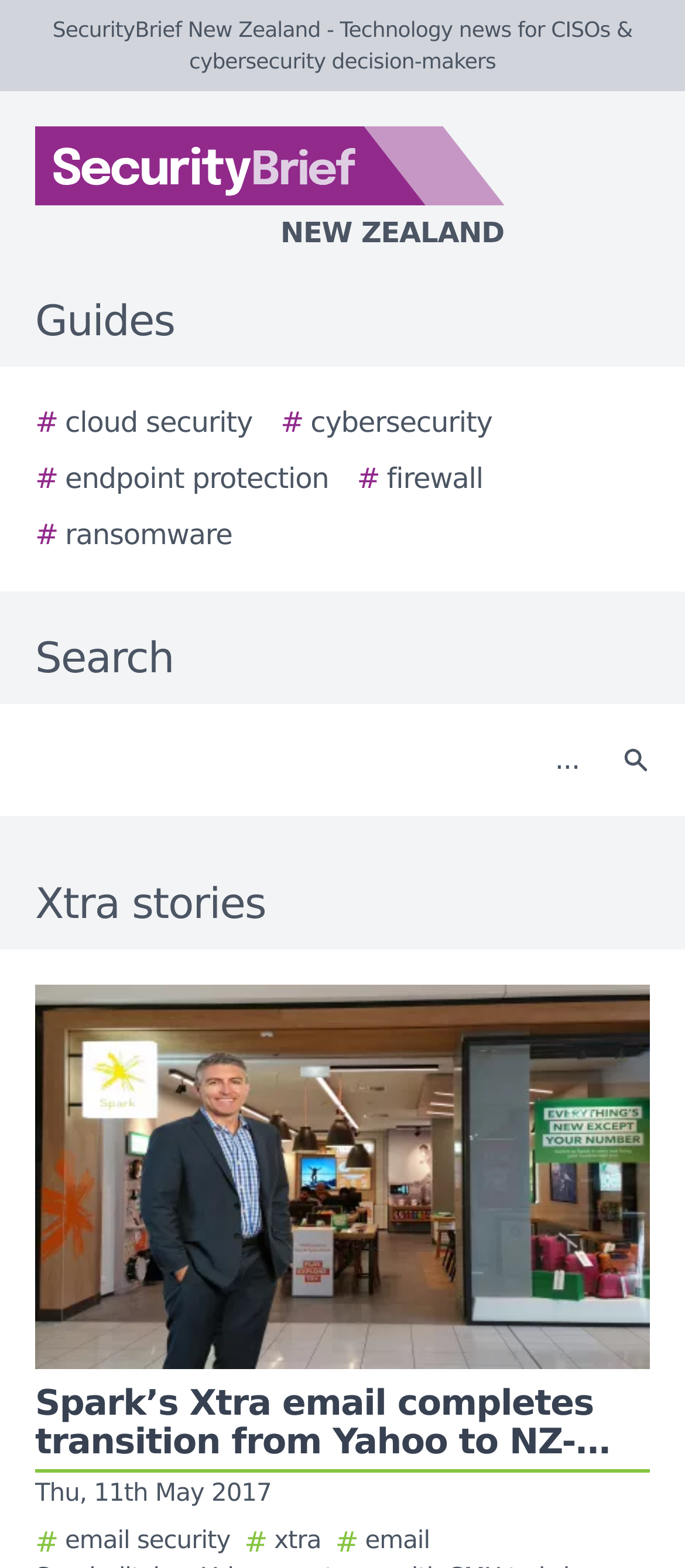Can you pinpoint the bounding box coordinates for the clickable element required for this instruction: "Click on the Search button"? The coordinates should be four float numbers between 0 and 1, i.e., [left, top, right, bottom].

[0.877, 0.458, 0.979, 0.512]